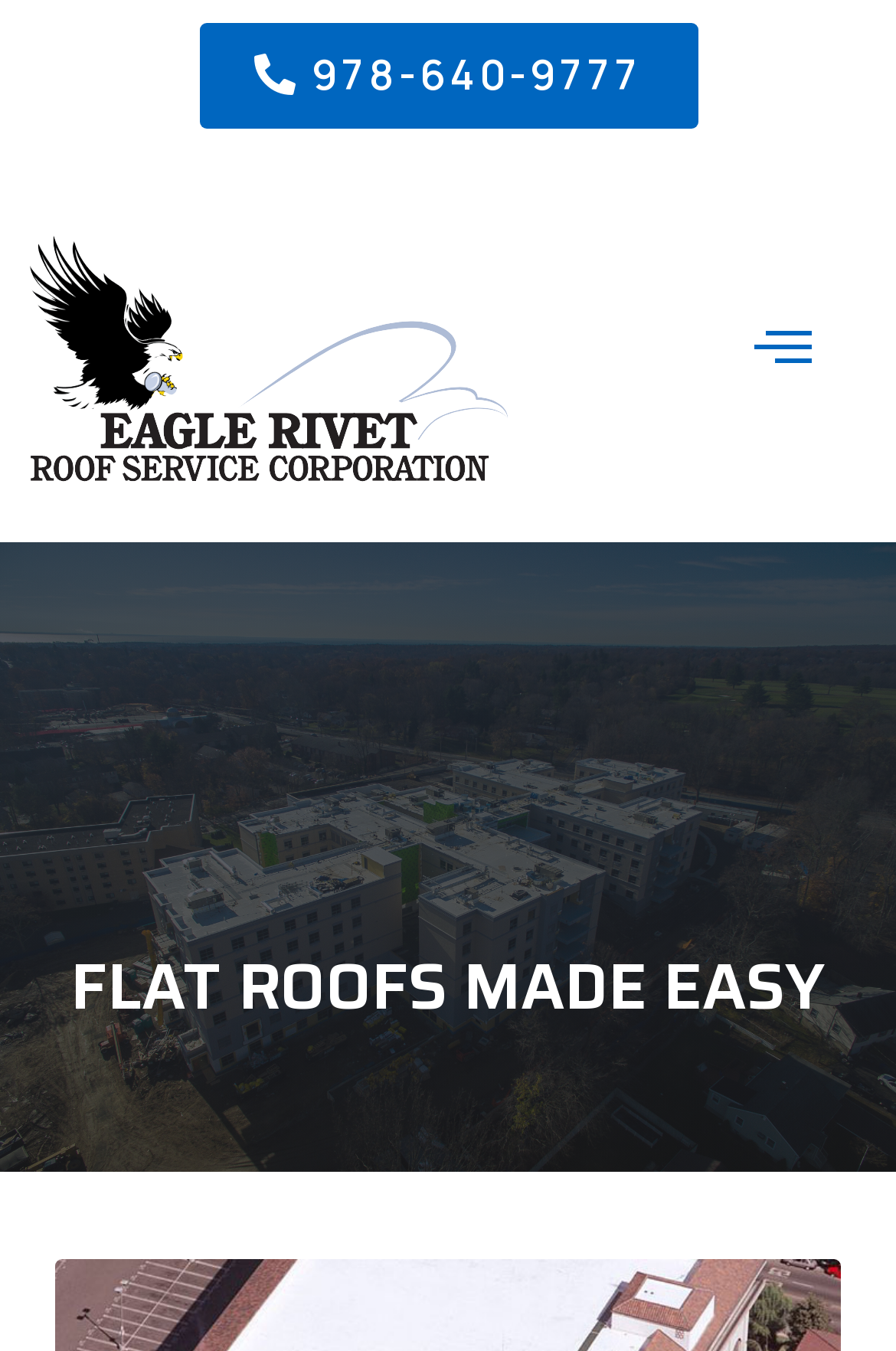Provide the bounding box coordinates of the UI element that matches the description: "Menu".

[0.826, 0.224, 0.922, 0.288]